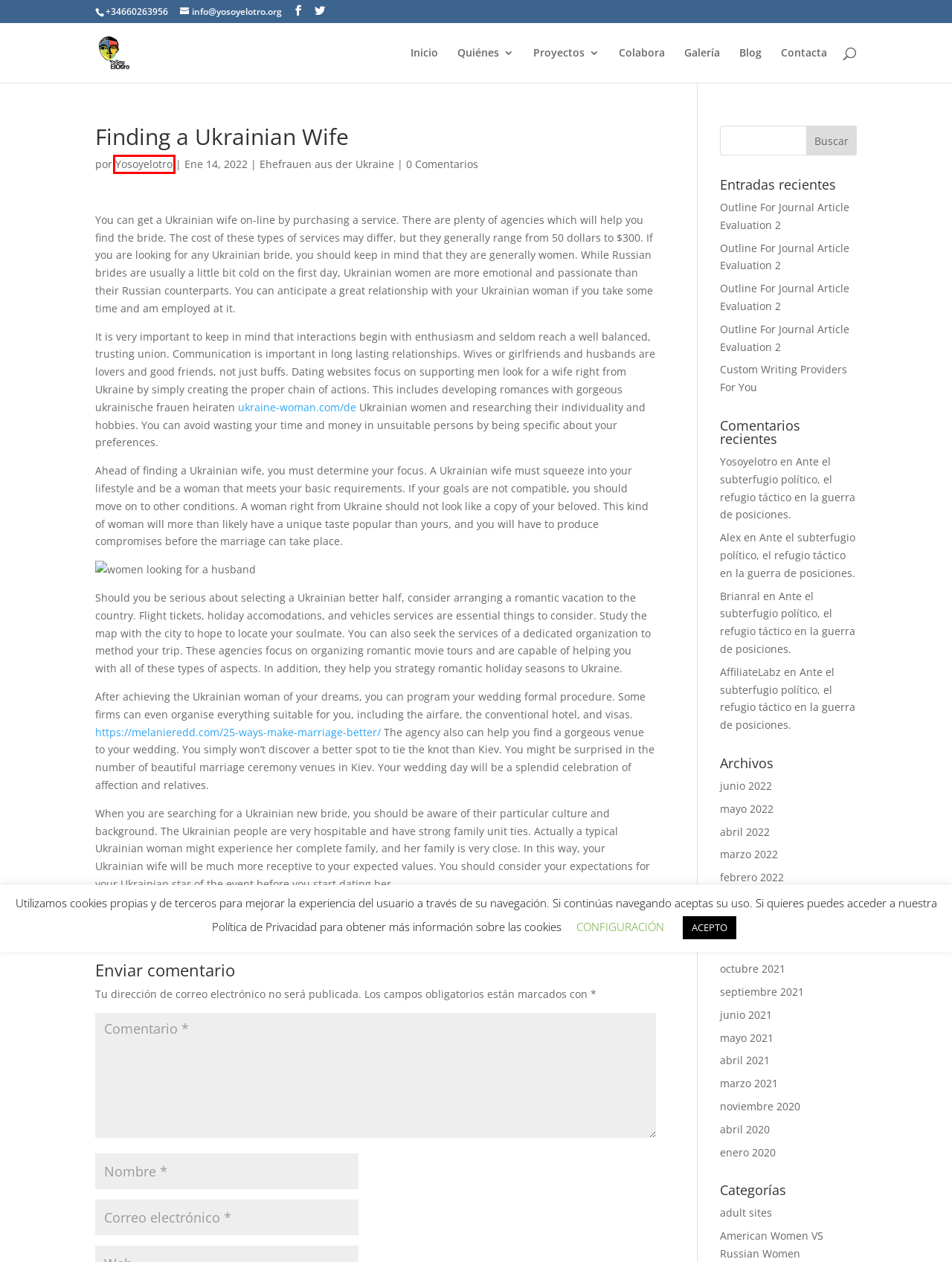Given a screenshot of a webpage with a red bounding box highlighting a UI element, choose the description that best corresponds to the new webpage after clicking the element within the red bounding box. Here are your options:
A. Proyectos | YoSoyElOtro
B. Yosoyelotro | YoSoyElOtro
C. YoSoyElOtro | Asociación Cultural
D. Quiénes | YoSoyElOtro
E. Archivos | YoSoyElOtro
F. Outline For Journal Article Evaluation 2 | YoSoyElOtro
G. Ukrainische Frauen Katalog 2024 ❤️ Kennenlernen Sie Ukrainische Frauen Online
H. Ante el subterfugio político, el refugio táctico en la guerra de posiciones. | YoSoyElOtro

B